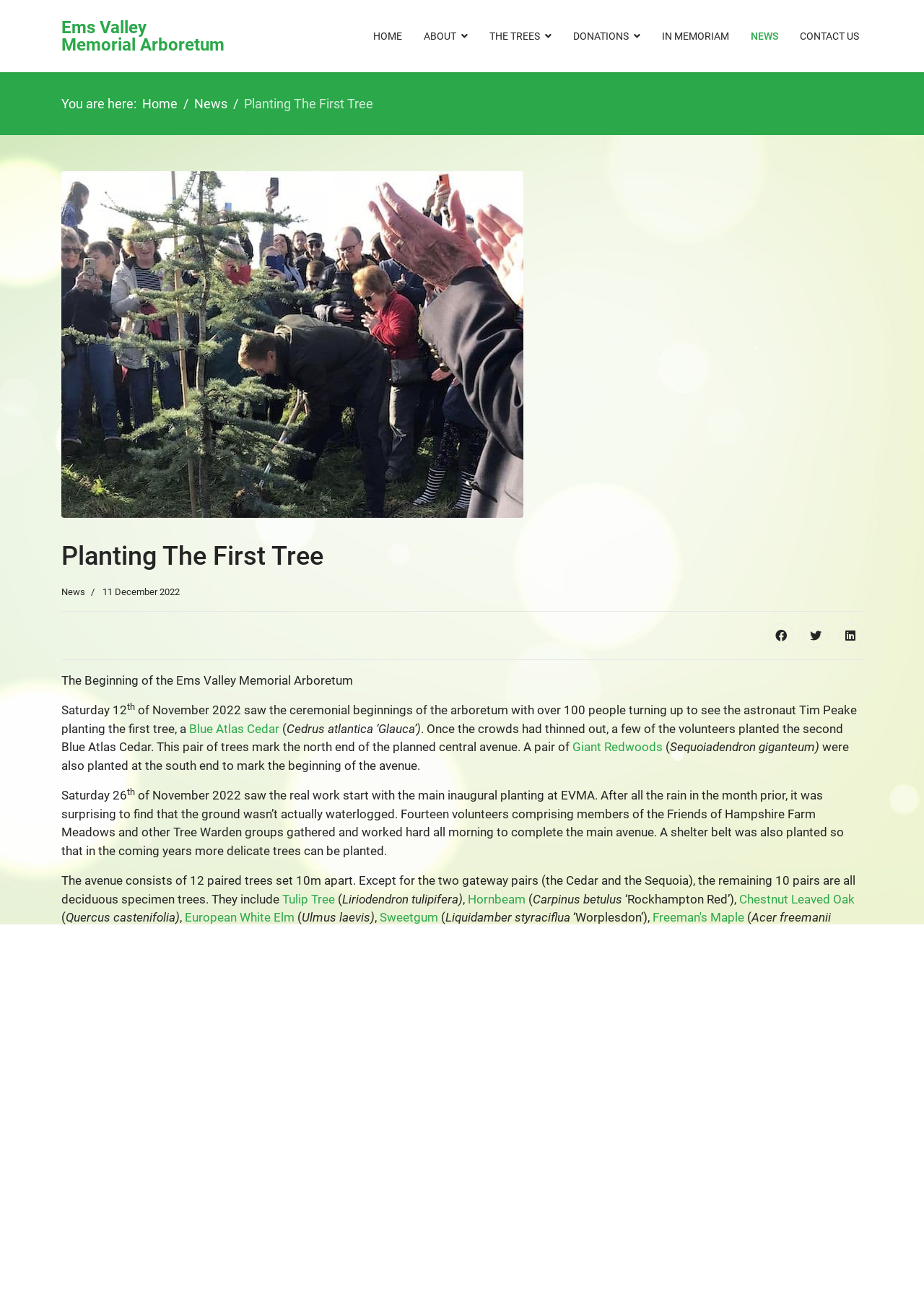Provide a thorough summary of the webpage.

This webpage is about the Ems Valley Memorial Arboretum, specifically the planting of the first tree by Tim Peake. At the top of the page, there is a navigation menu with links to different sections of the website, including "HOME", "ABOUT", "THE TREES", "DONATIONS", "IN MEMORIAM", "NEWS", and "CONTACT US". Below the navigation menu, there is a breadcrumb trail indicating the current page's location within the website.

The main content of the page is divided into sections. The first section features an image of Tim Peake planting the first tree, accompanied by a heading and a category label indicating that it is a news article. The article's title, "Planting The First Tree", is followed by a brief description of the event, including the date and the type of tree planted.

The next section provides more details about the event, including the number of people who attended and the types of trees planted. There are several paragraphs of text describing the planting process, including the involvement of volunteers and the challenges they faced.

The page also includes a list of the different types of trees planted, including their scientific names and common names. There are links to other relevant pages, such as a photo gallery, and social media links to Facebook, Twitter, and LinkedIn.

At the bottom of the page, there is a section thanking specific individuals for their contributions to the event's organization and success. Overall, the page provides a detailed account of the first tree planting event at the Ems Valley Memorial Arboretum, including images, descriptions, and links to additional resources.